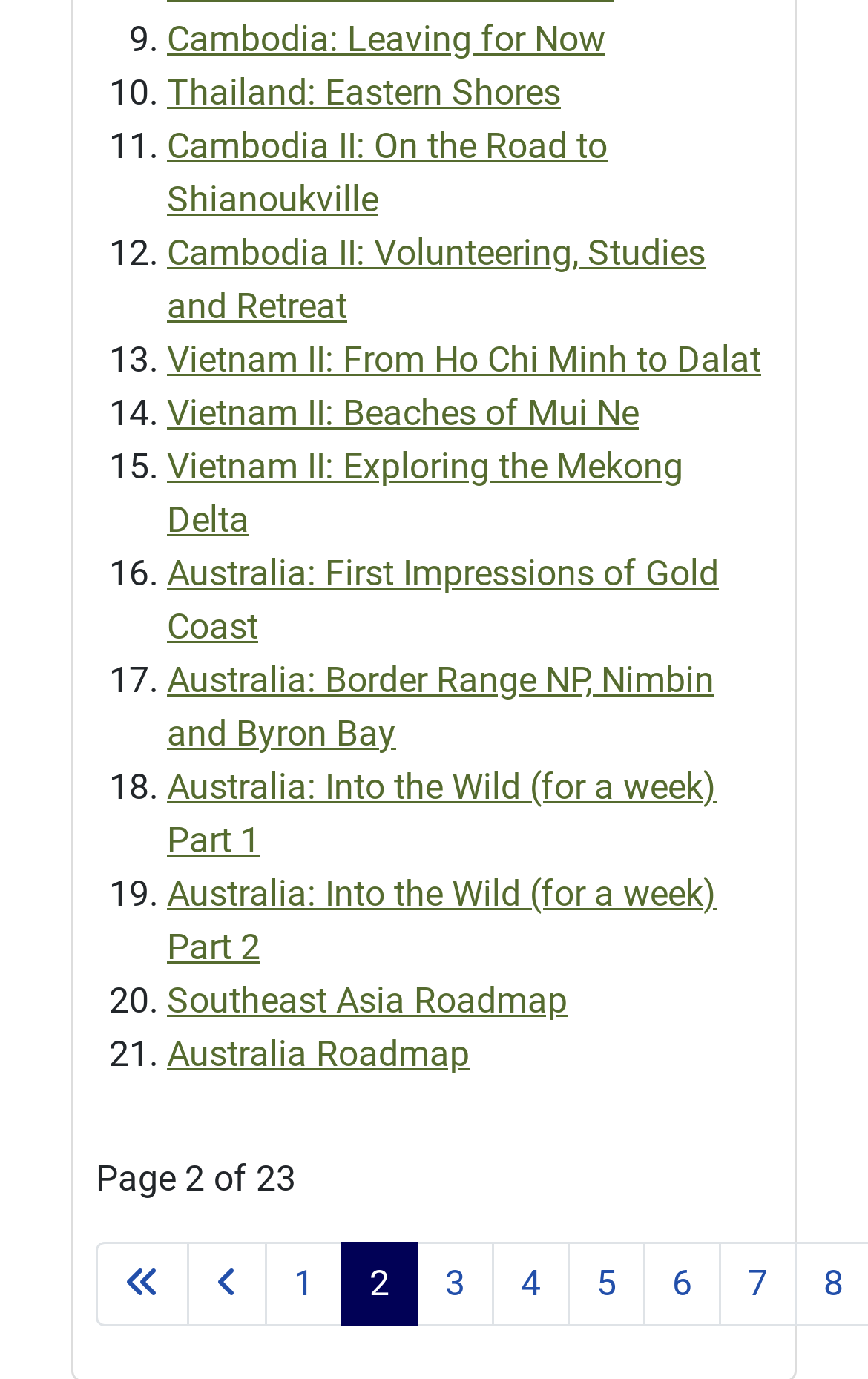Respond to the question below with a concise word or phrase:
How many pages are there in total?

23